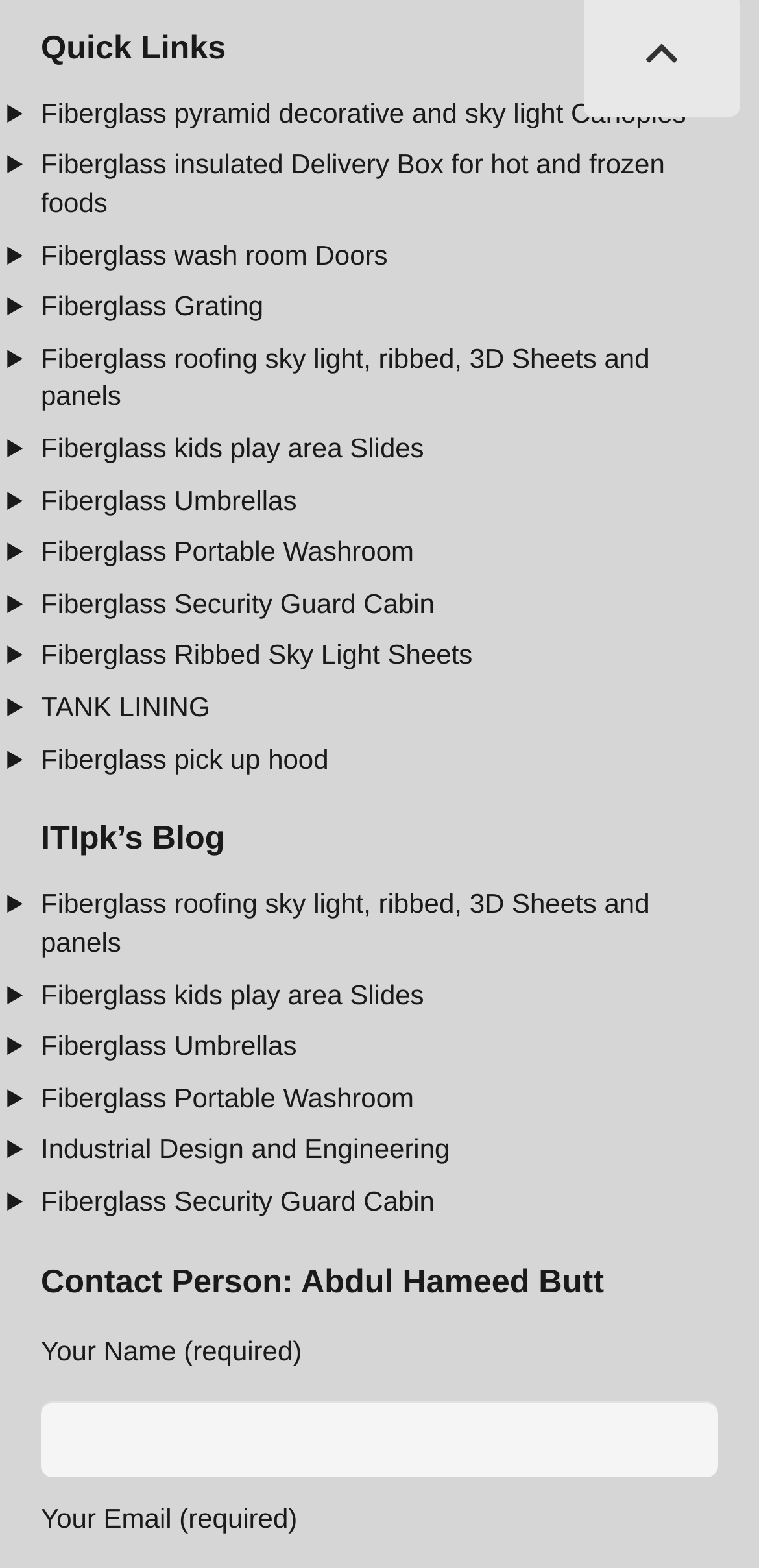How many headings are there on the webpage?
Using the visual information from the image, give a one-word or short-phrase answer.

3